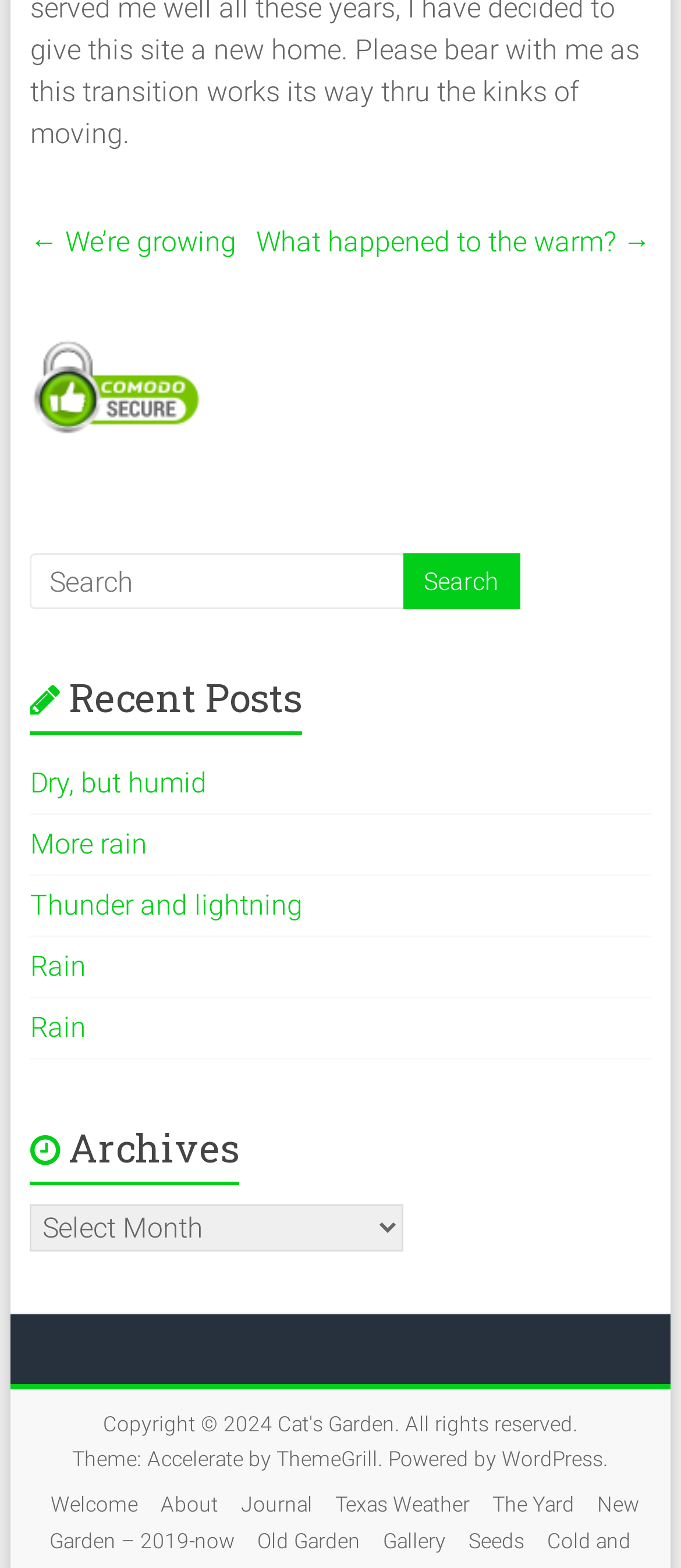Please determine the bounding box coordinates for the element with the description: "New Garden – 2019-now".

[0.073, 0.946, 0.938, 0.991]